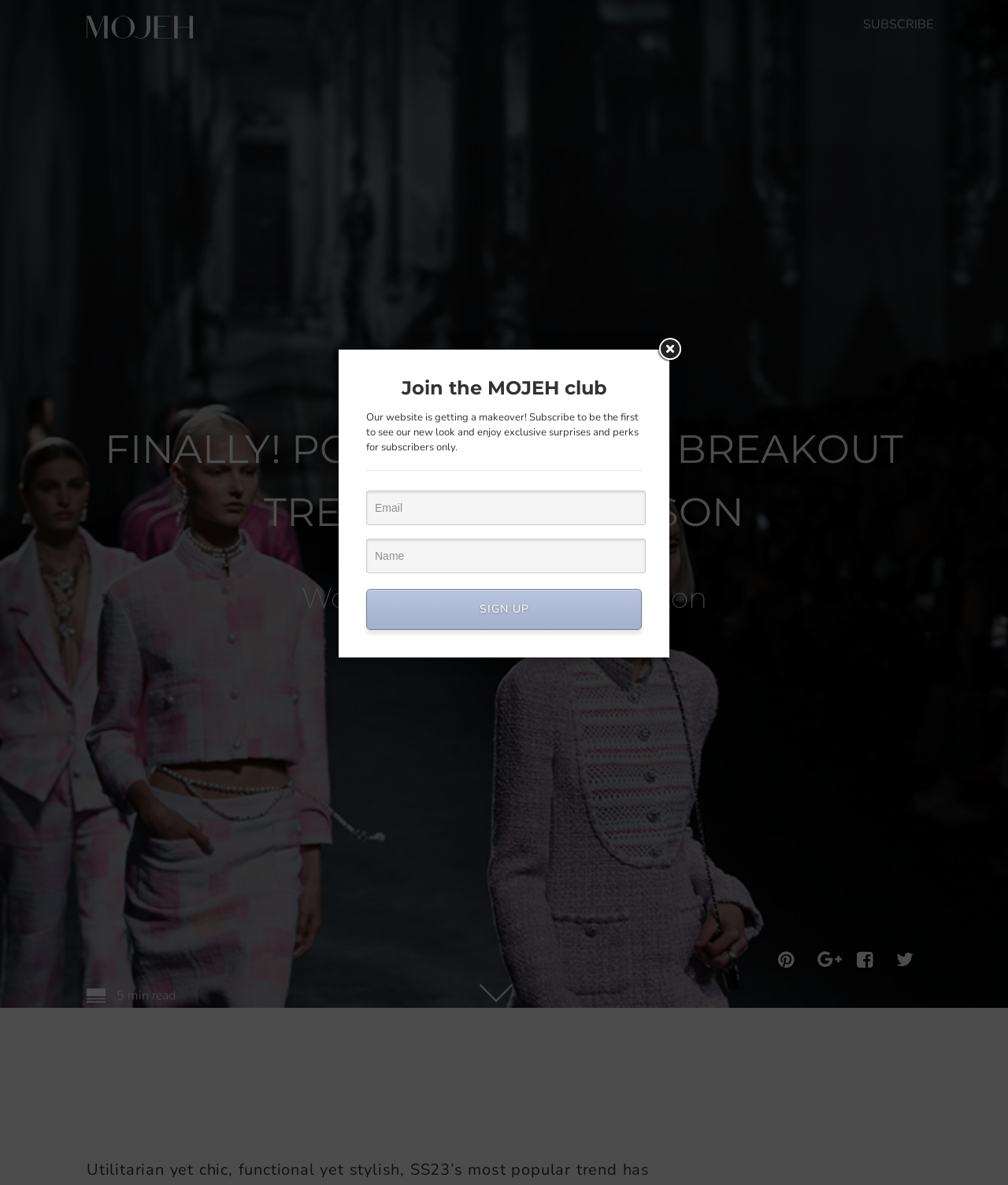What is the button text to subscribe to the MOJEH club?
Please use the image to provide a one-word or short phrase answer.

SIGN UP